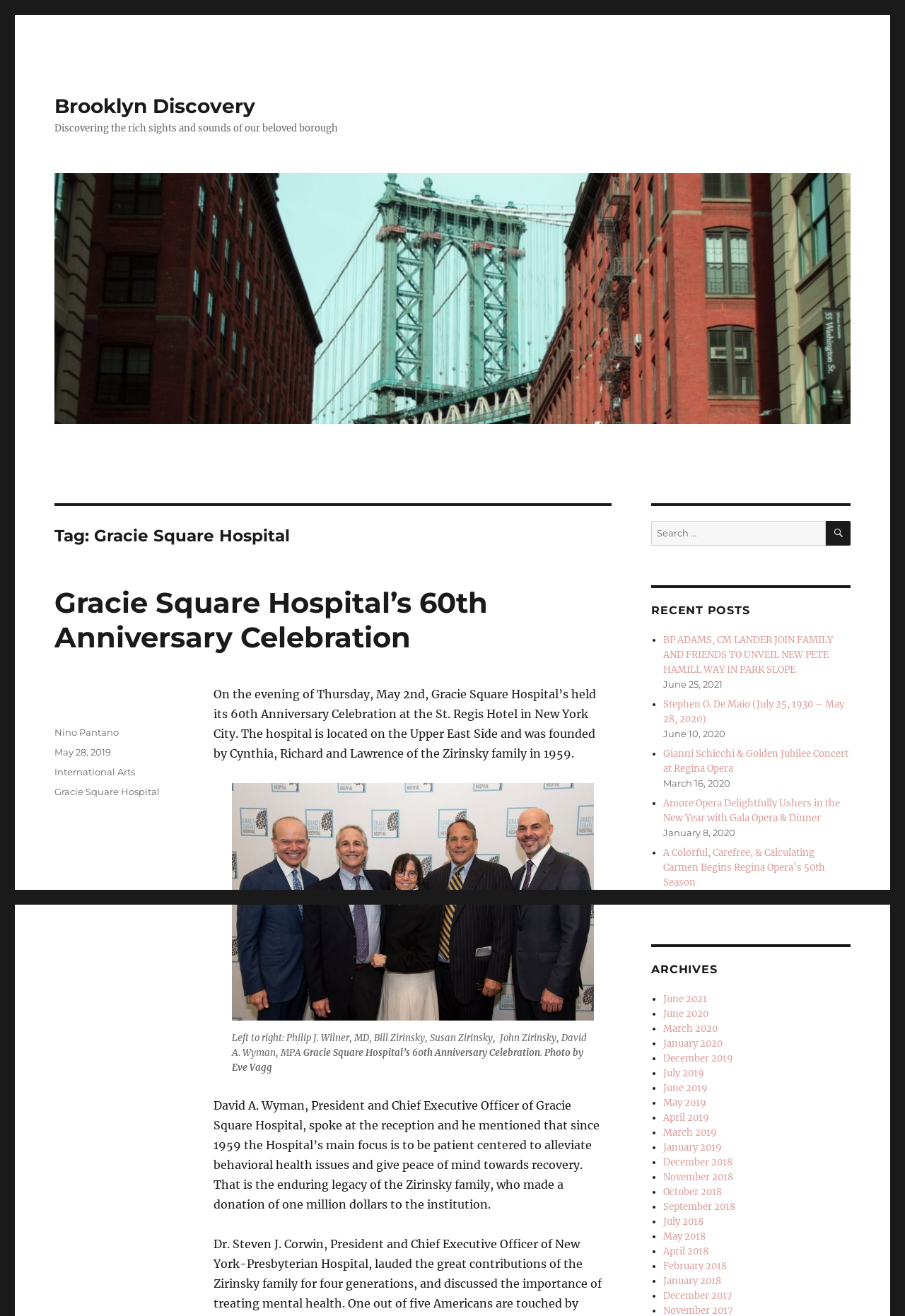Locate and extract the text of the main heading on the webpage.

Tag: Gracie Square Hospital